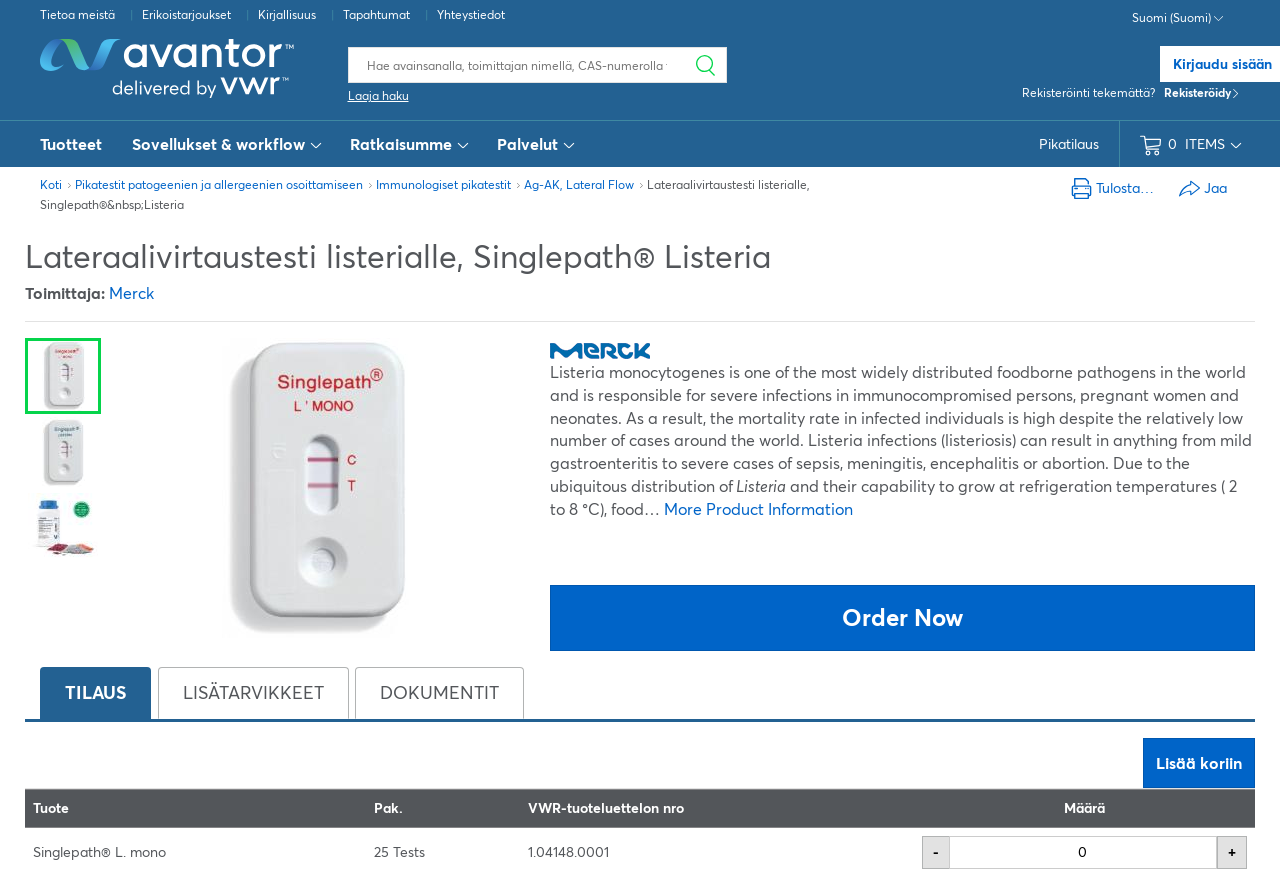Locate and extract the headline of this webpage.

Lateraalivirtaustesti listerialle, Singlepath® Listeria